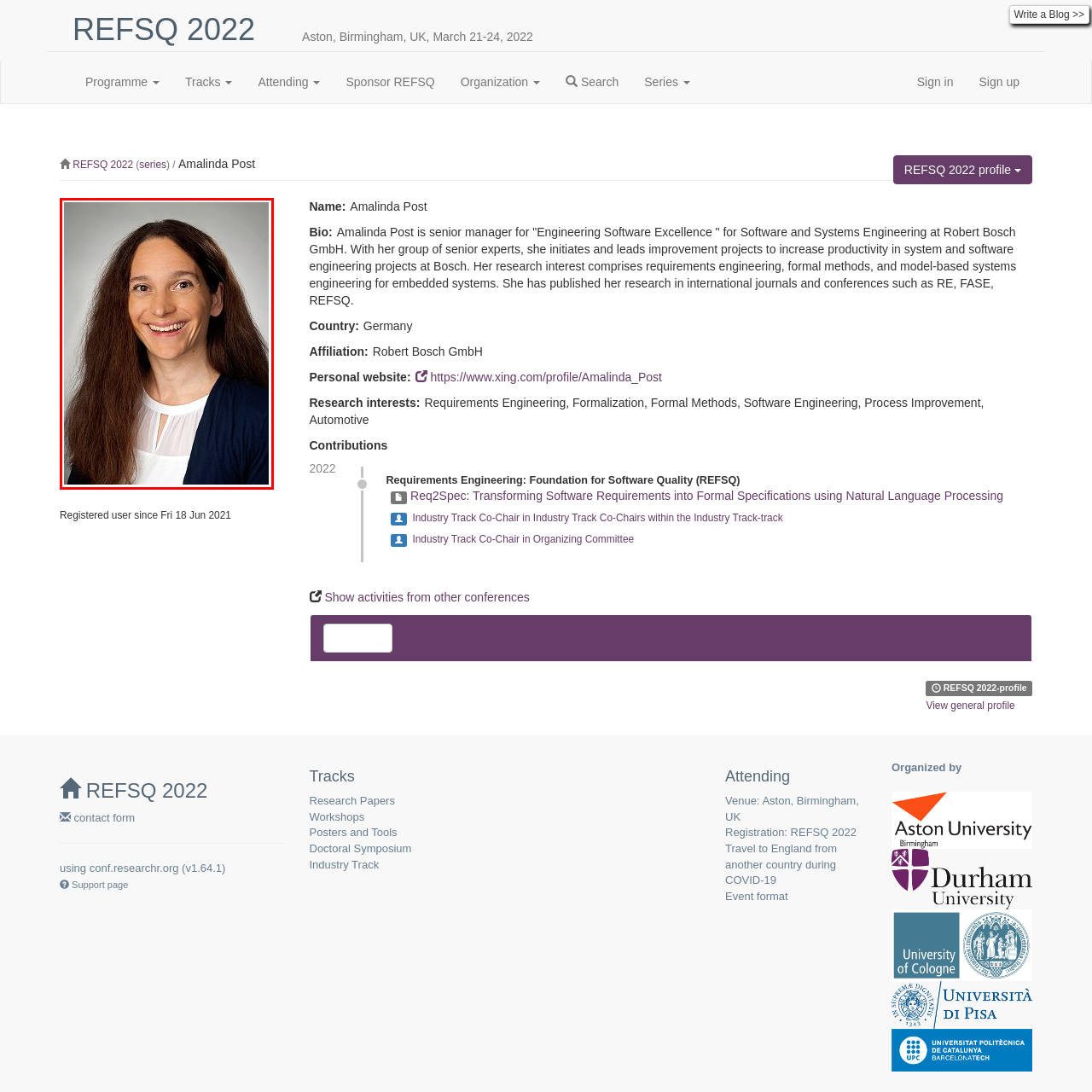Observe the image within the red bounding box carefully and provide an extensive answer to the following question using the visual cues: What is Amalinda Post's area of expertise?

According to the caption, Amalinda Post is known for her expertise in initiating and leading improvement projects aimed at increasing productivity in system and software engineering, which suggests that her area of expertise lies in this field.